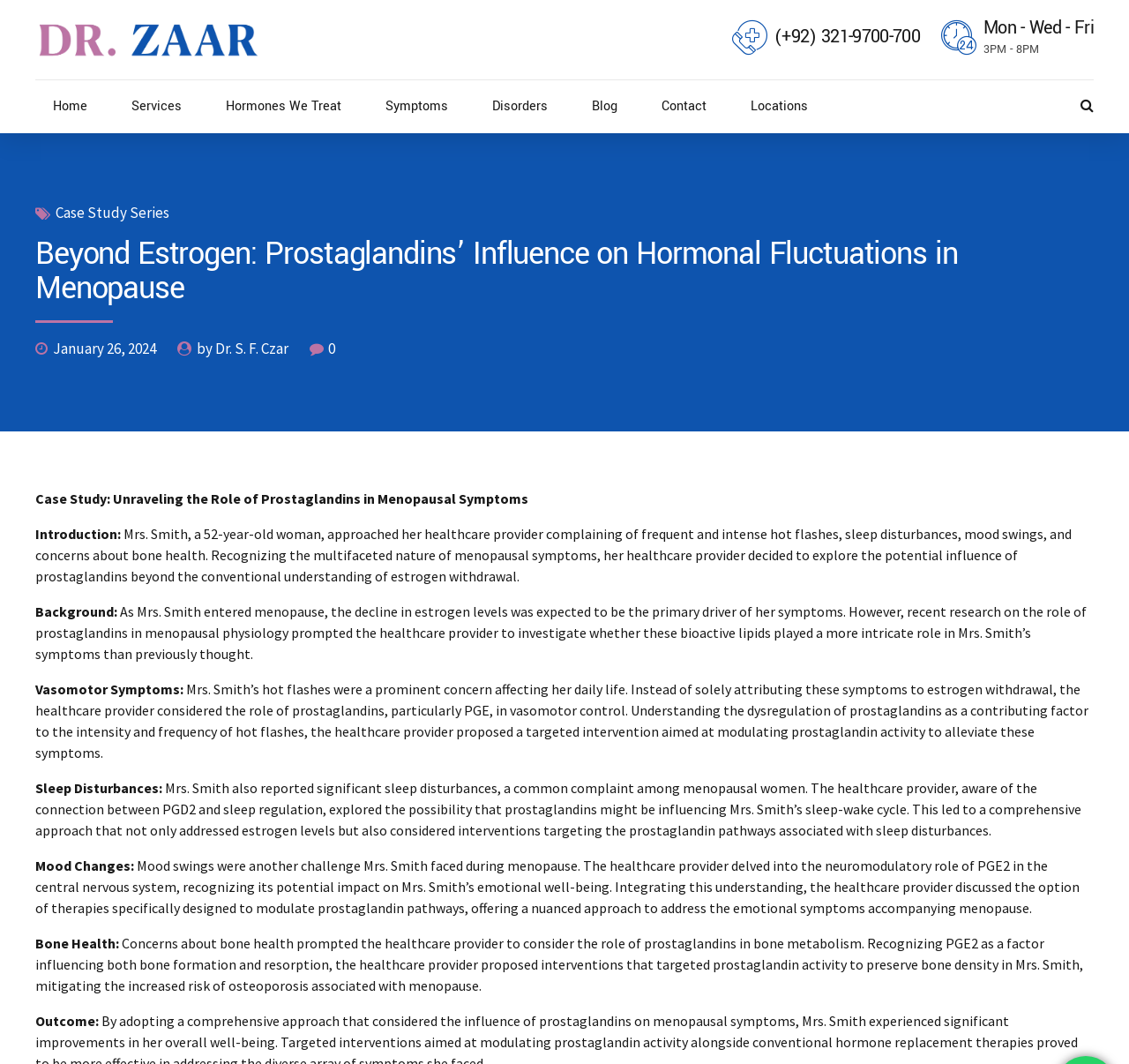Please provide the main heading of the webpage content.

Beyond Estrogen: Prostaglandins’ Influence on Hormonal Fluctuations in Menopause